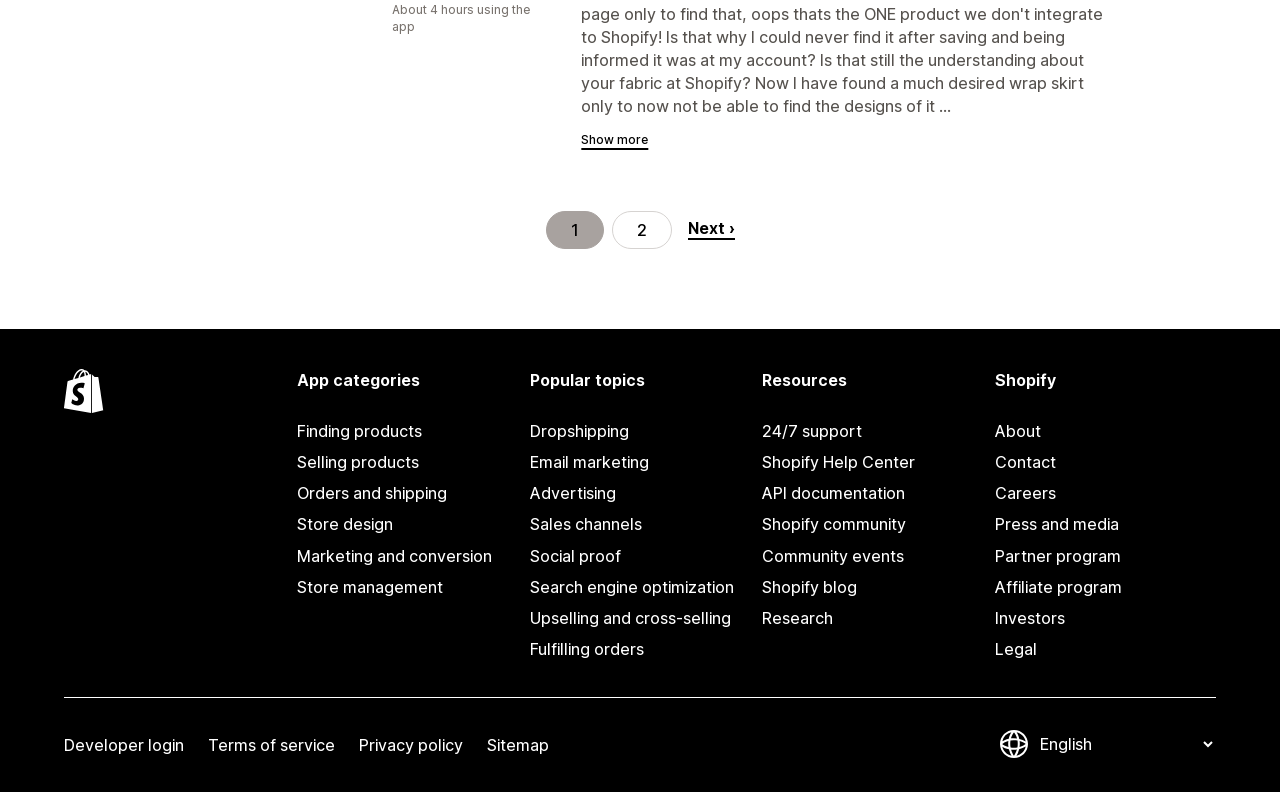What is the last link under 'Resources'?
Using the image as a reference, deliver a detailed and thorough answer to the question.

The last link under the heading 'Resources' is 'Research', which is located at the bottom of the list of links under 'Resources'.